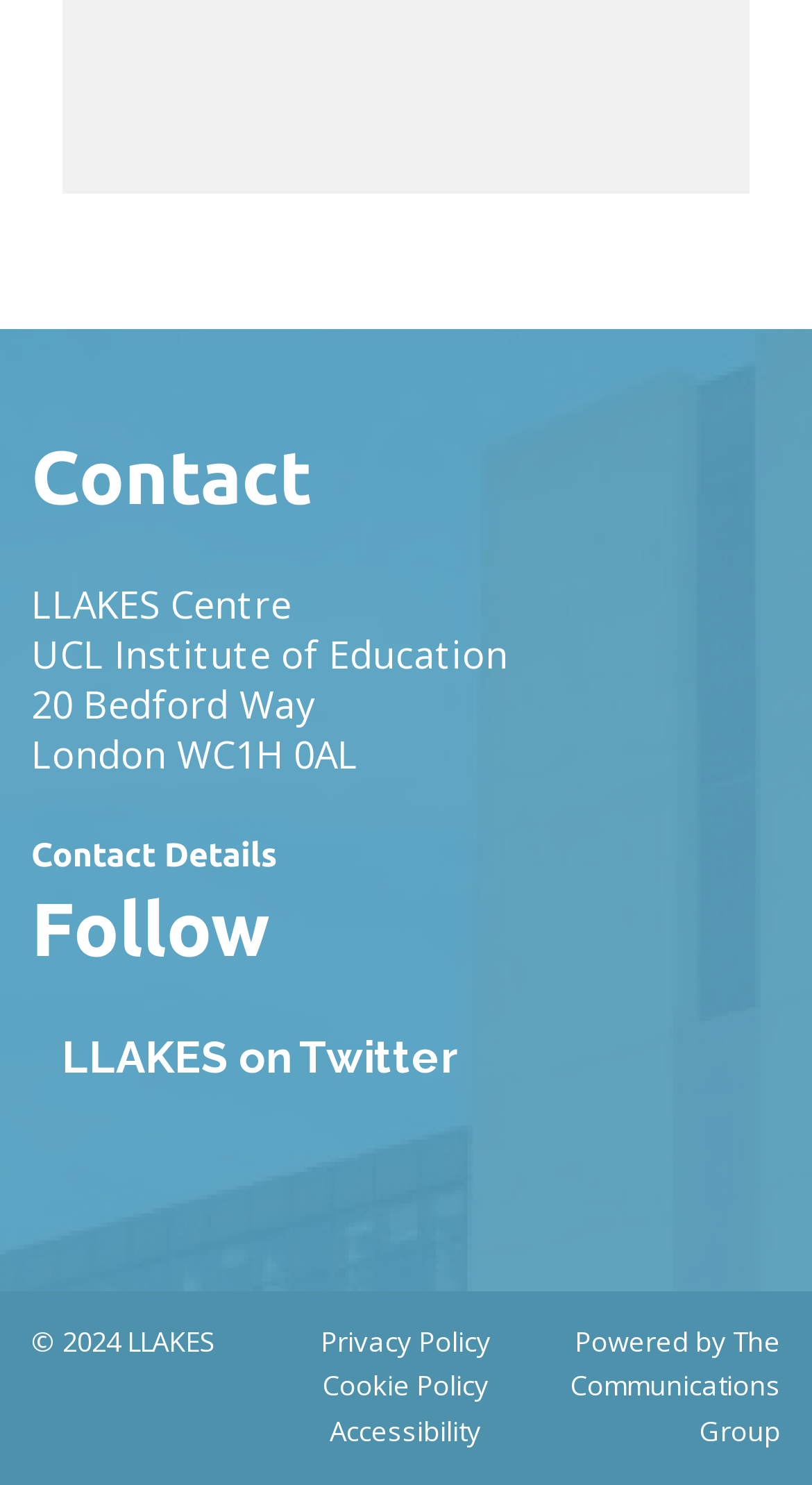How many social media links are available?
Please analyze the image and answer the question with as much detail as possible.

The question asks for the number of social media links available, which can be found by counting the link elements with images, located at [0.038, 0.702, 0.563, 0.727], [0.038, 0.79, 0.041, 0.816], and [0.051, 0.79, 0.053, 0.816].